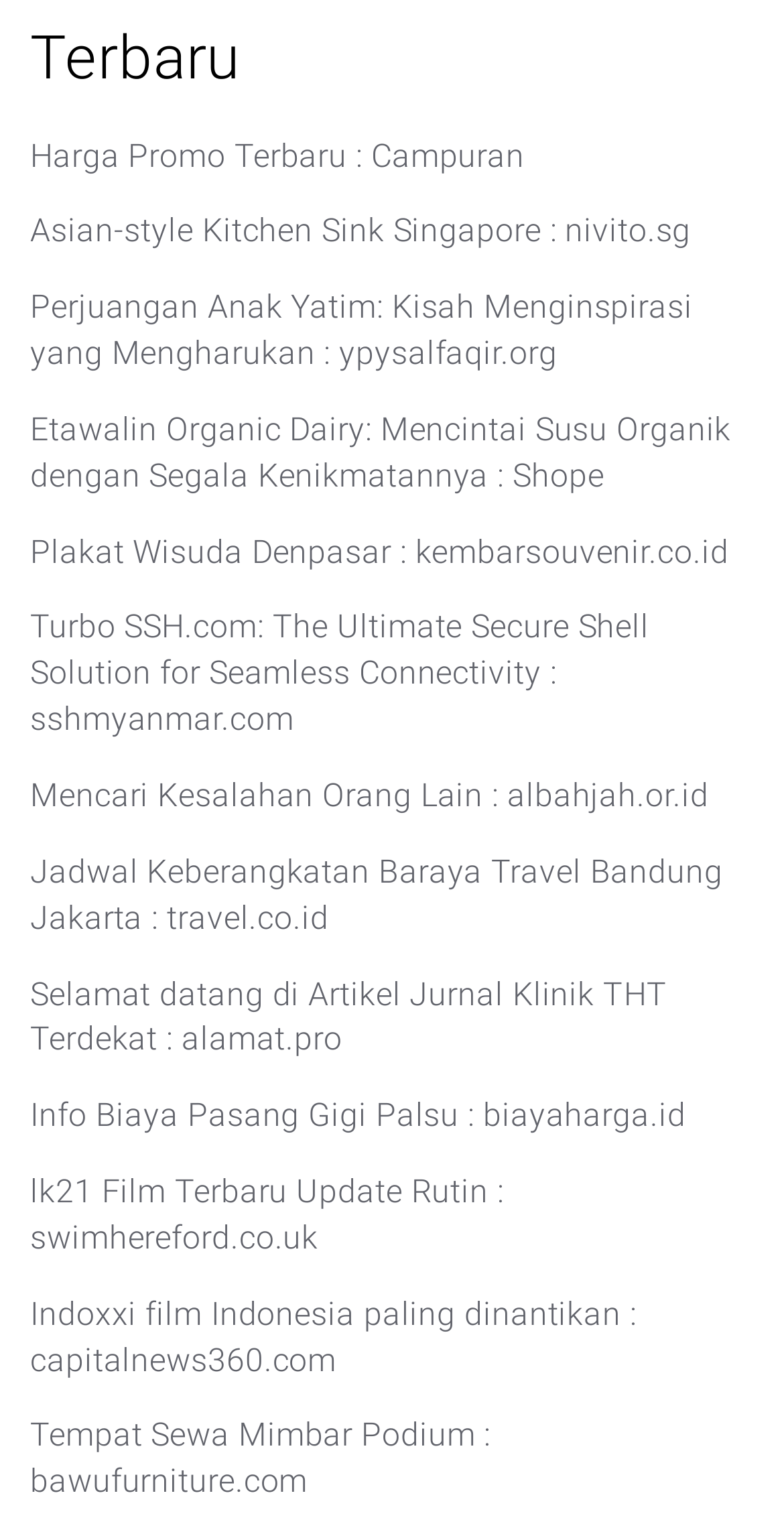Determine the bounding box for the UI element as described: "Harga Promo Terbaru : Campuran". The coordinates should be represented as four float numbers between 0 and 1, formatted as [left, top, right, bottom].

[0.038, 0.089, 0.669, 0.114]